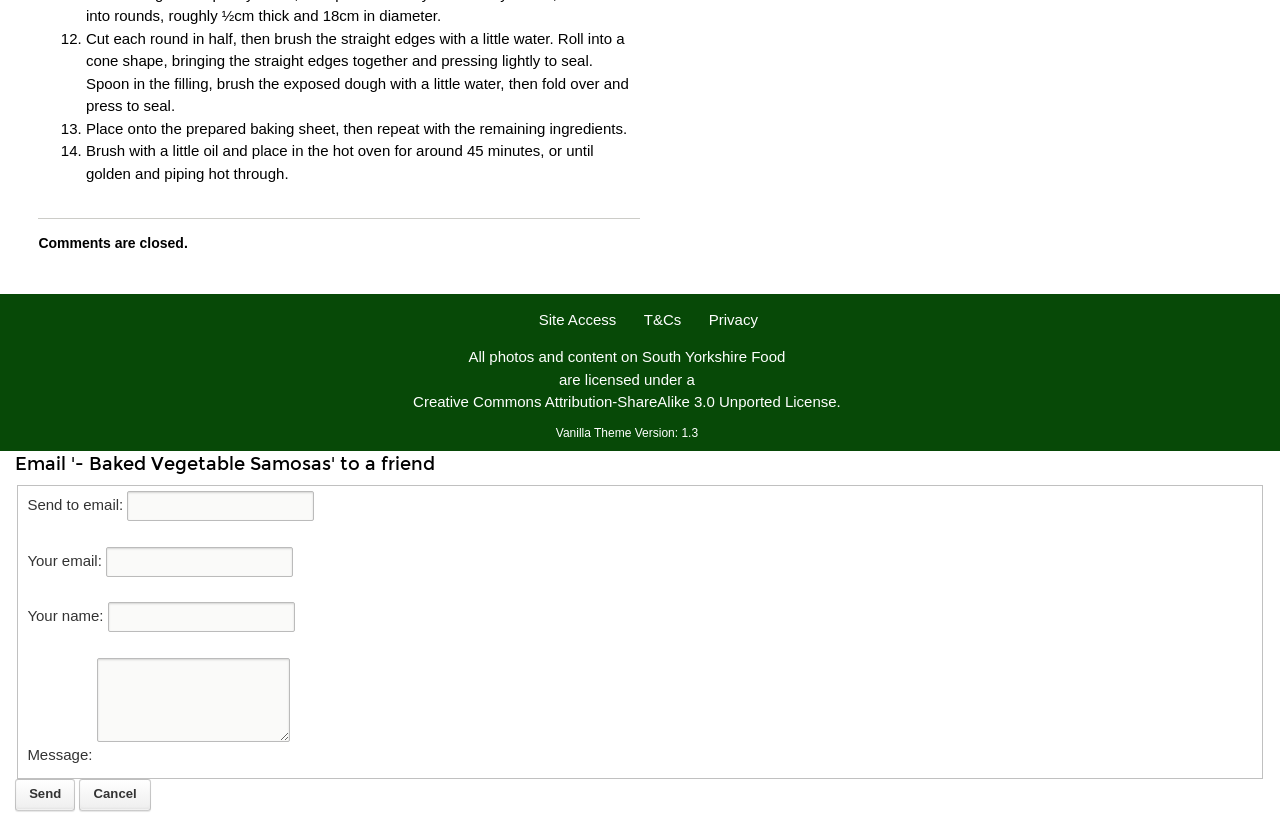Can you find the bounding box coordinates for the UI element given this description: "South Yorkshire Food"? Provide the coordinates as four float numbers between 0 and 1: [left, top, right, bottom].

[0.502, 0.418, 0.614, 0.439]